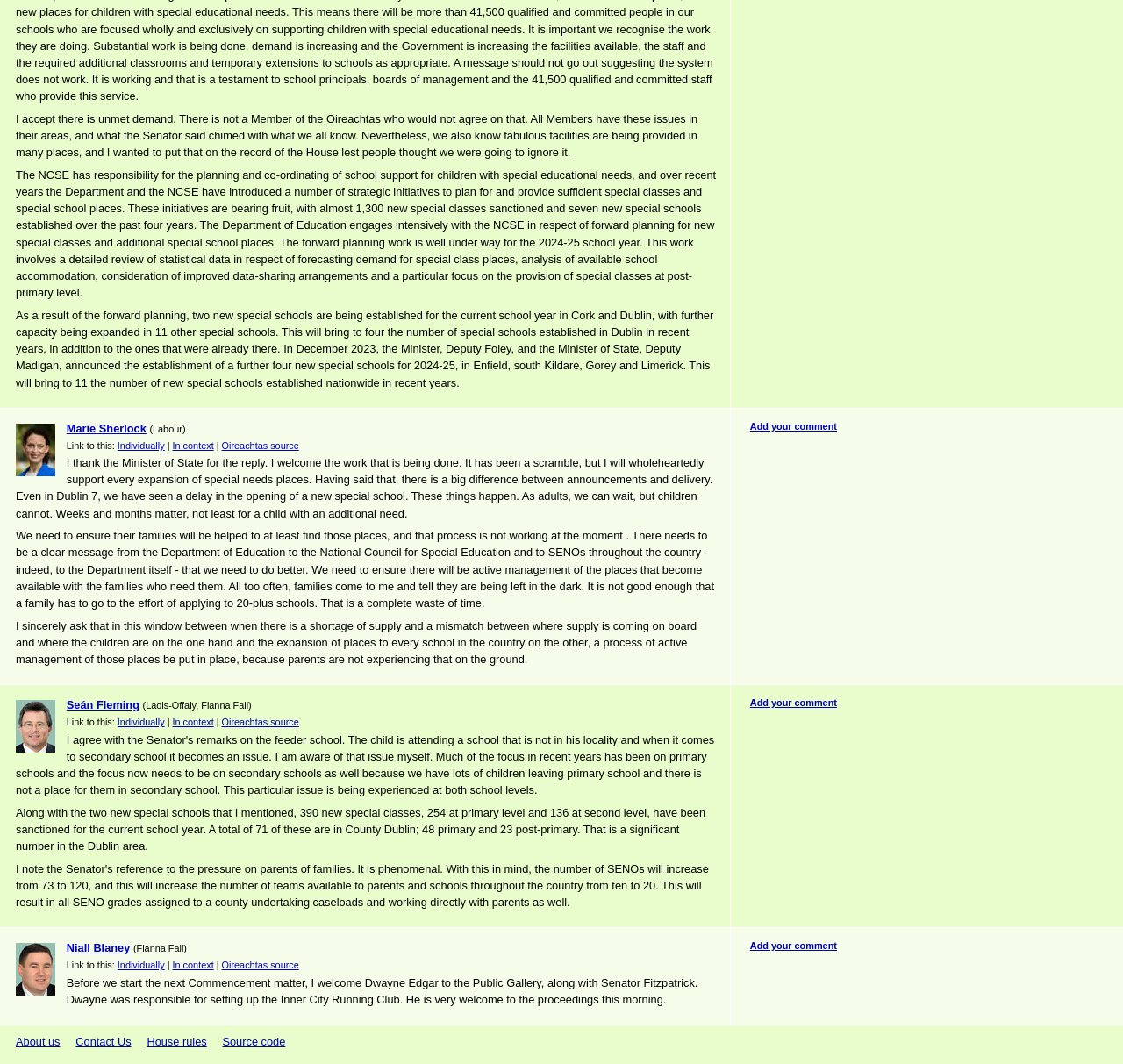Please specify the bounding box coordinates of the clickable region necessary for completing the following instruction: "View the photo of Seán Fleming". The coordinates must consist of four float numbers between 0 and 1, i.e., [left, top, right, bottom].

[0.059, 0.656, 0.124, 0.669]